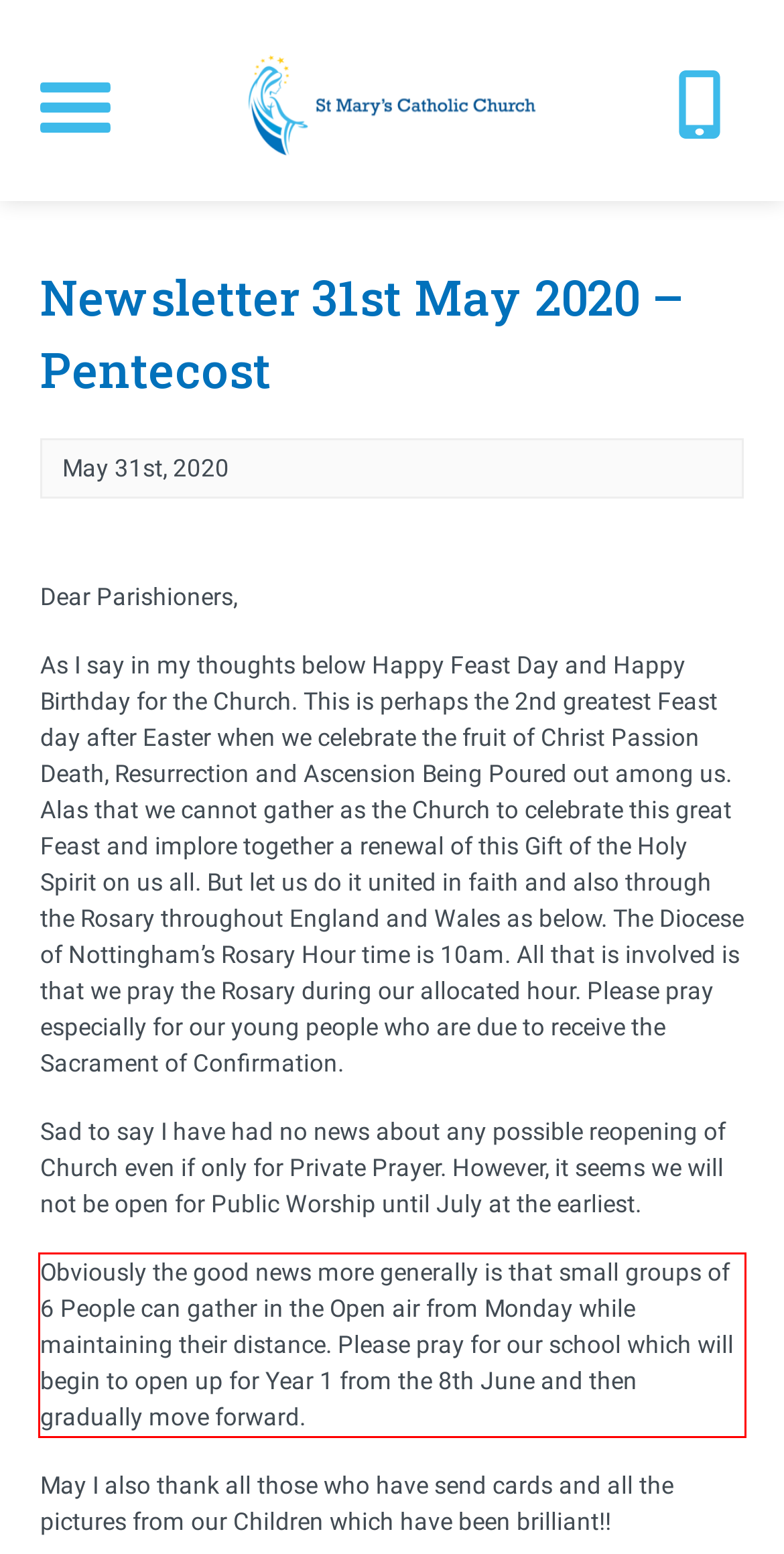Please examine the webpage screenshot containing a red bounding box and use OCR to recognize and output the text inside the red bounding box.

Obviously the good news more generally is that small groups of 6 People can gather in the Open air from Monday while maintaining their distance. Please pray for our school which will begin to open up for Year 1 from the 8th June and then gradually move forward.